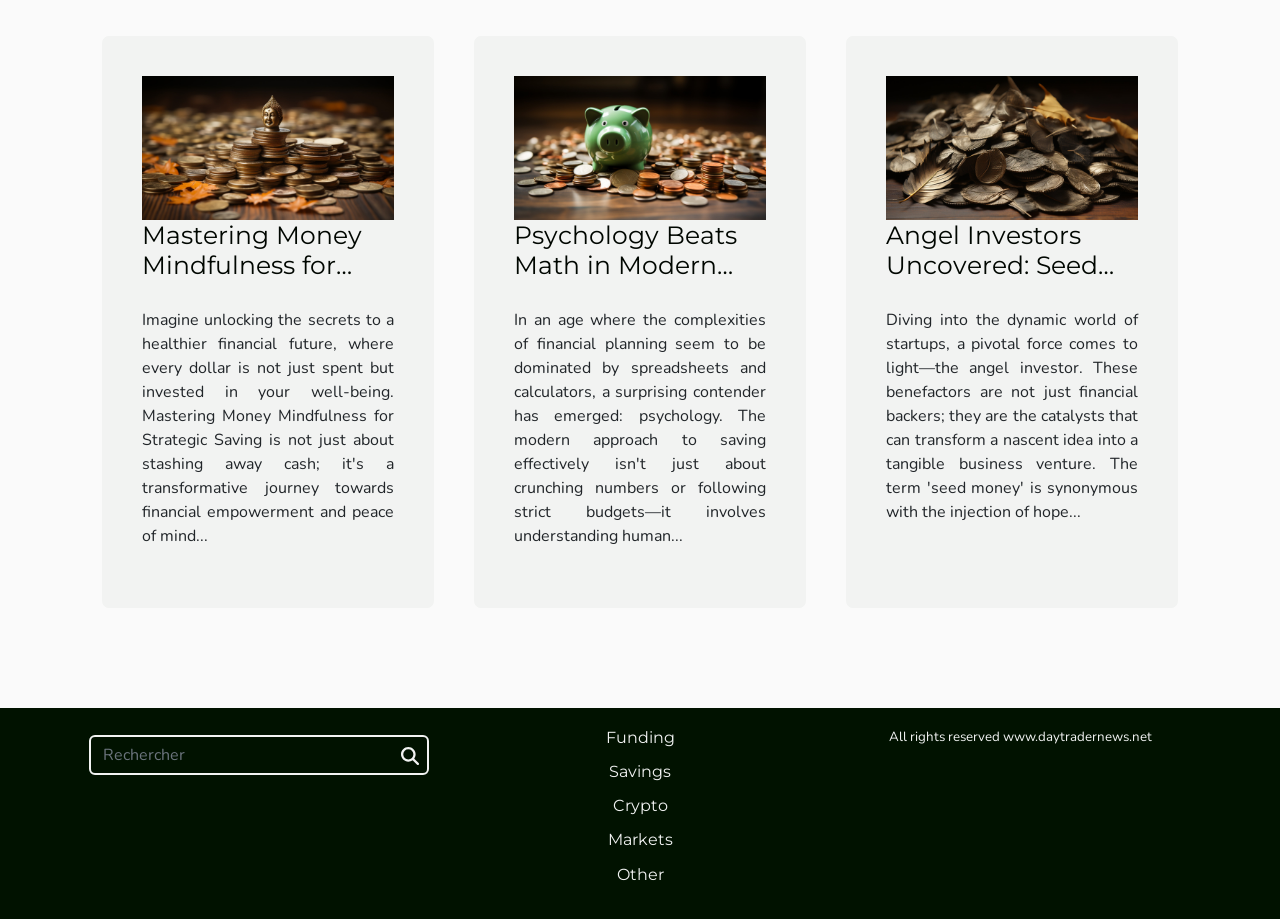Determine the bounding box coordinates of the clickable element to complete this instruction: "Explore Funding". Provide the coordinates in the format of four float numbers between 0 and 1, [left, top, right, bottom].

[0.473, 0.792, 0.527, 0.813]